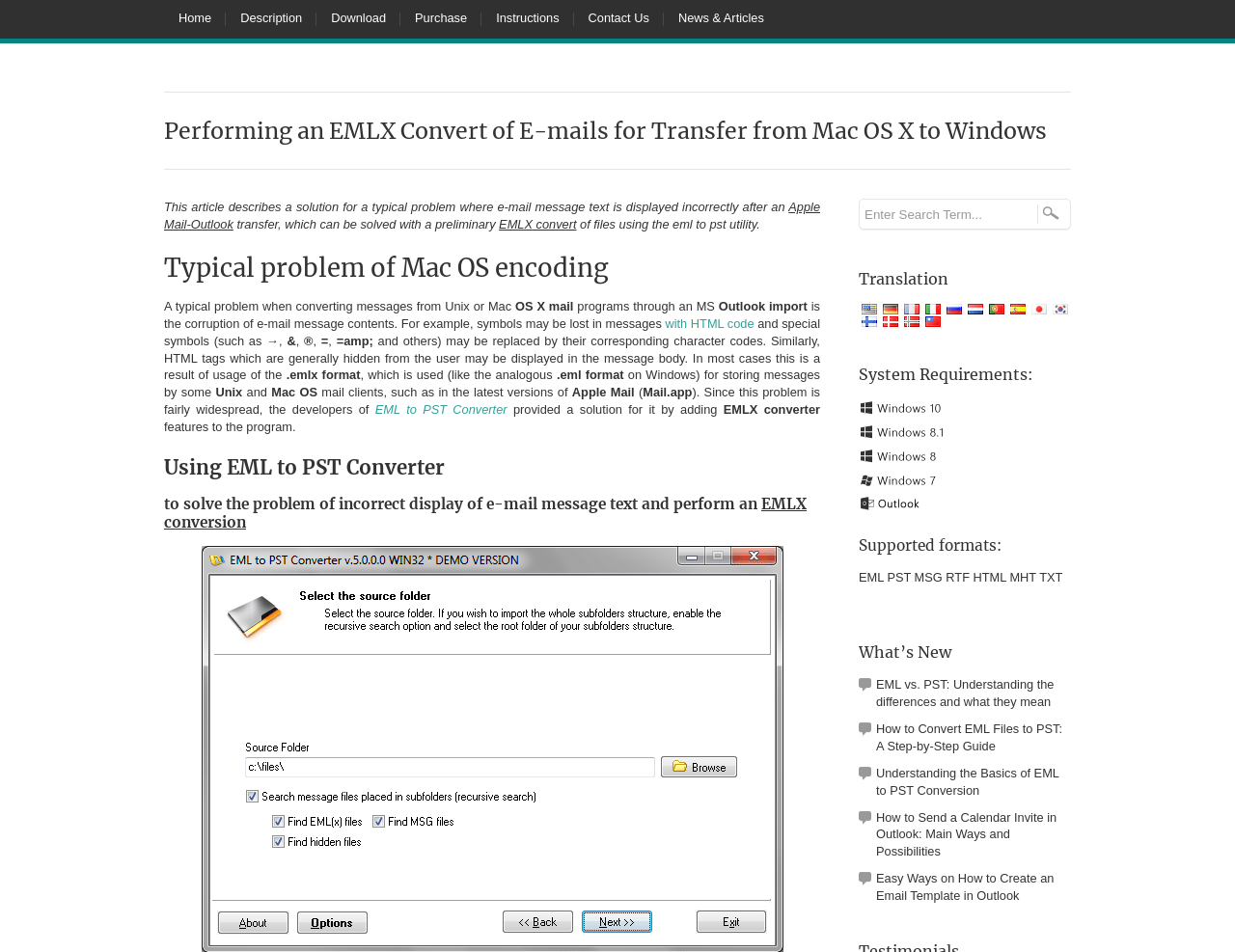Utilize the details in the image to thoroughly answer the following question: What is the problem when converting messages from Unix or Mac OS X mail programs through an MS Outlook import?

According to the webpage, when converting messages from Unix or Mac OS X mail programs through an MS Outlook import, the problem that arises is the corruption of e-mail message contents, which includes symbols being lost in messages and special symbols being replaced by their corresponding character codes.